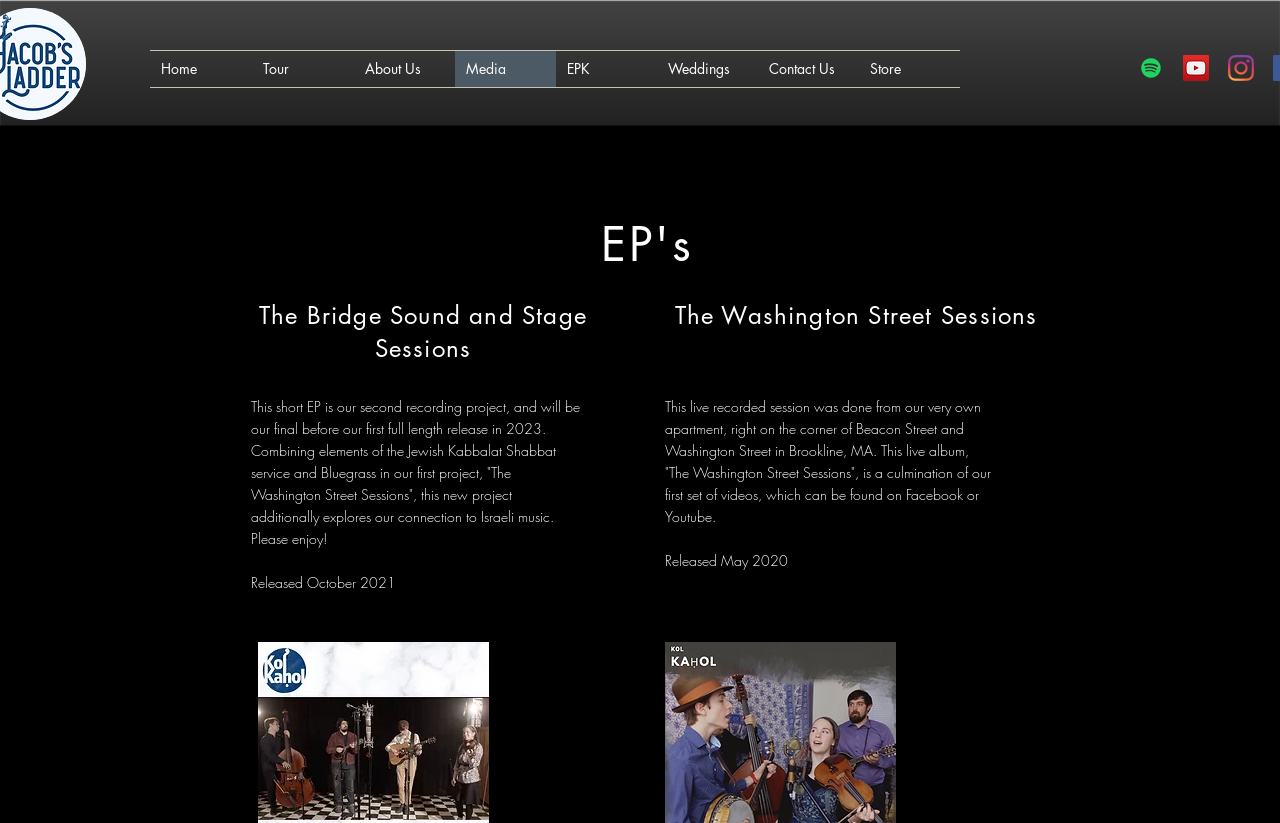Indicate the bounding box coordinates of the clickable region to achieve the following instruction: "visit tour page."

[0.197, 0.062, 0.277, 0.106]